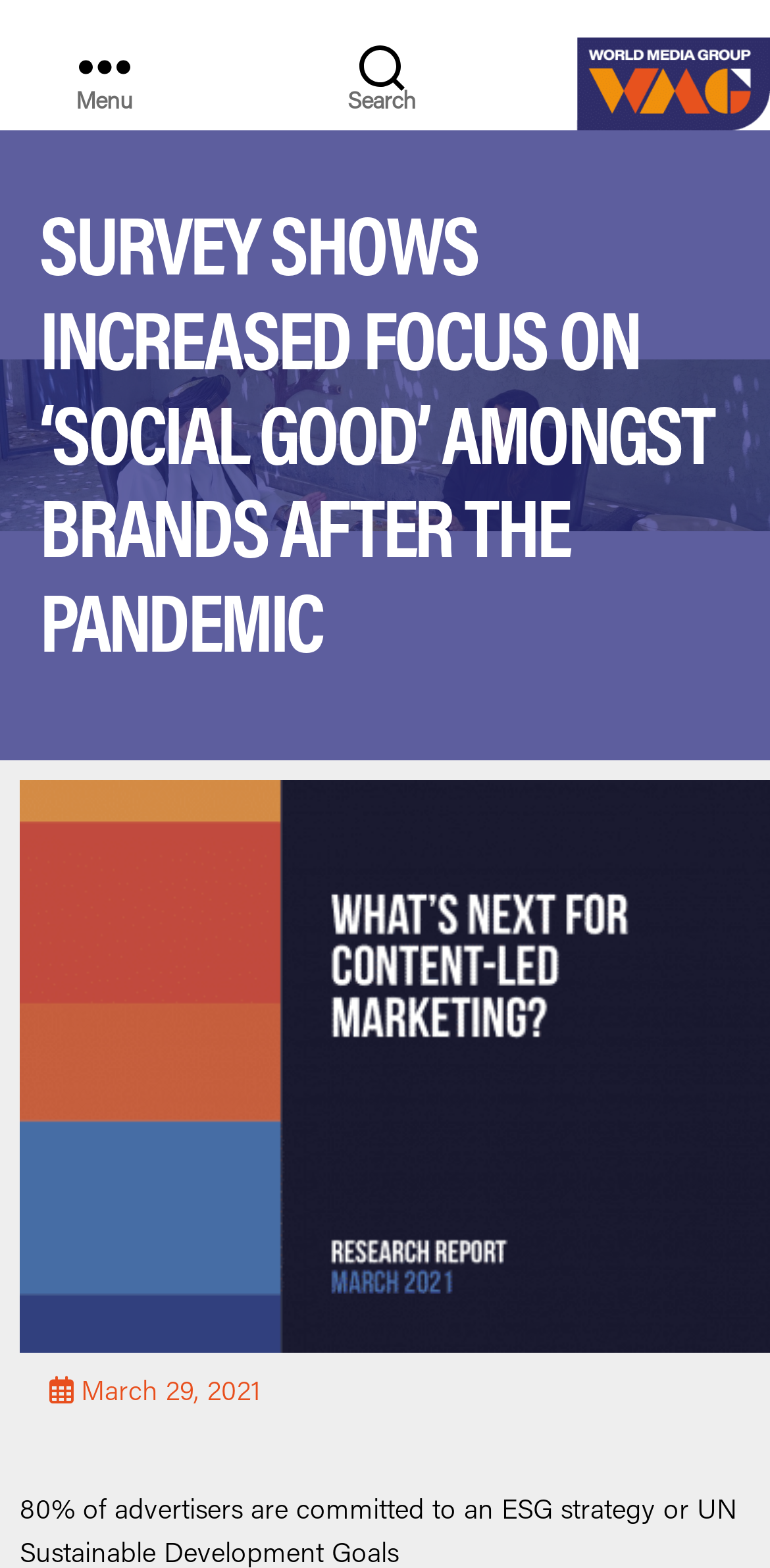Provide a short answer to the following question with just one word or phrase: What is the date mentioned on the webpage?

March 29, 2021